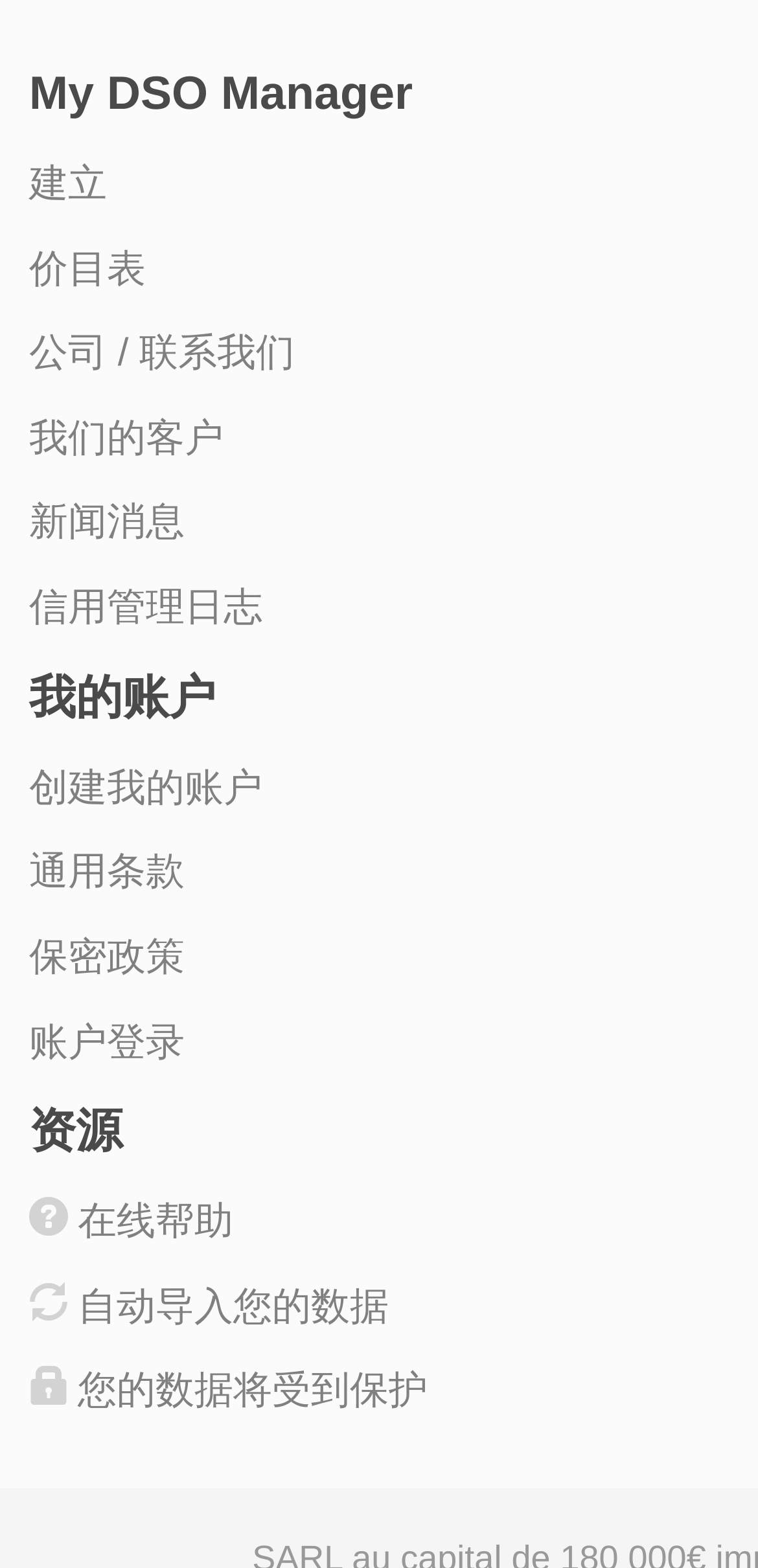Mark the bounding box of the element that matches the following description: "在线帮助".

[0.038, 0.766, 0.308, 0.793]